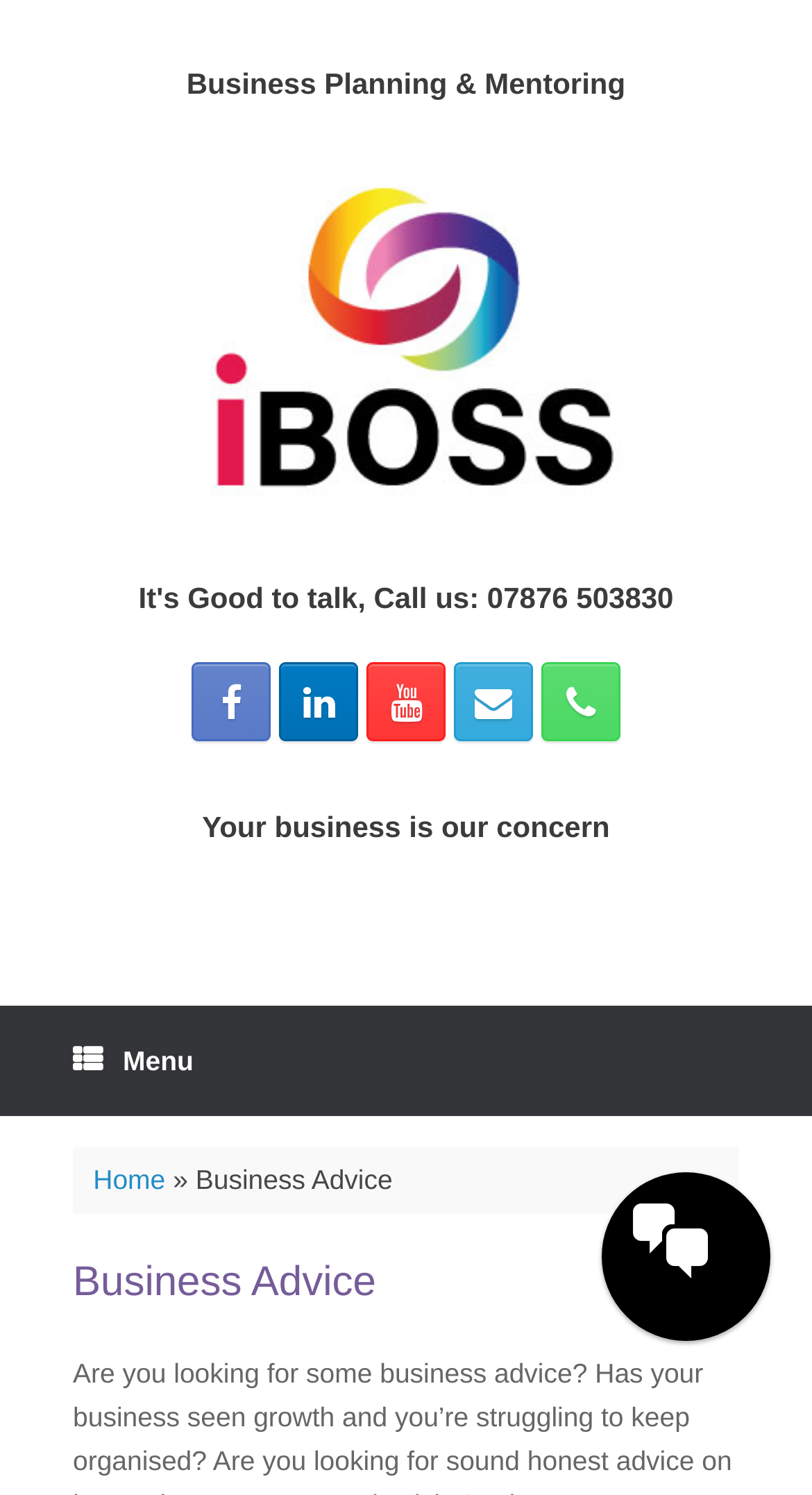How many main sections are there on the webpage?
Look at the image and respond with a single word or a short phrase.

3